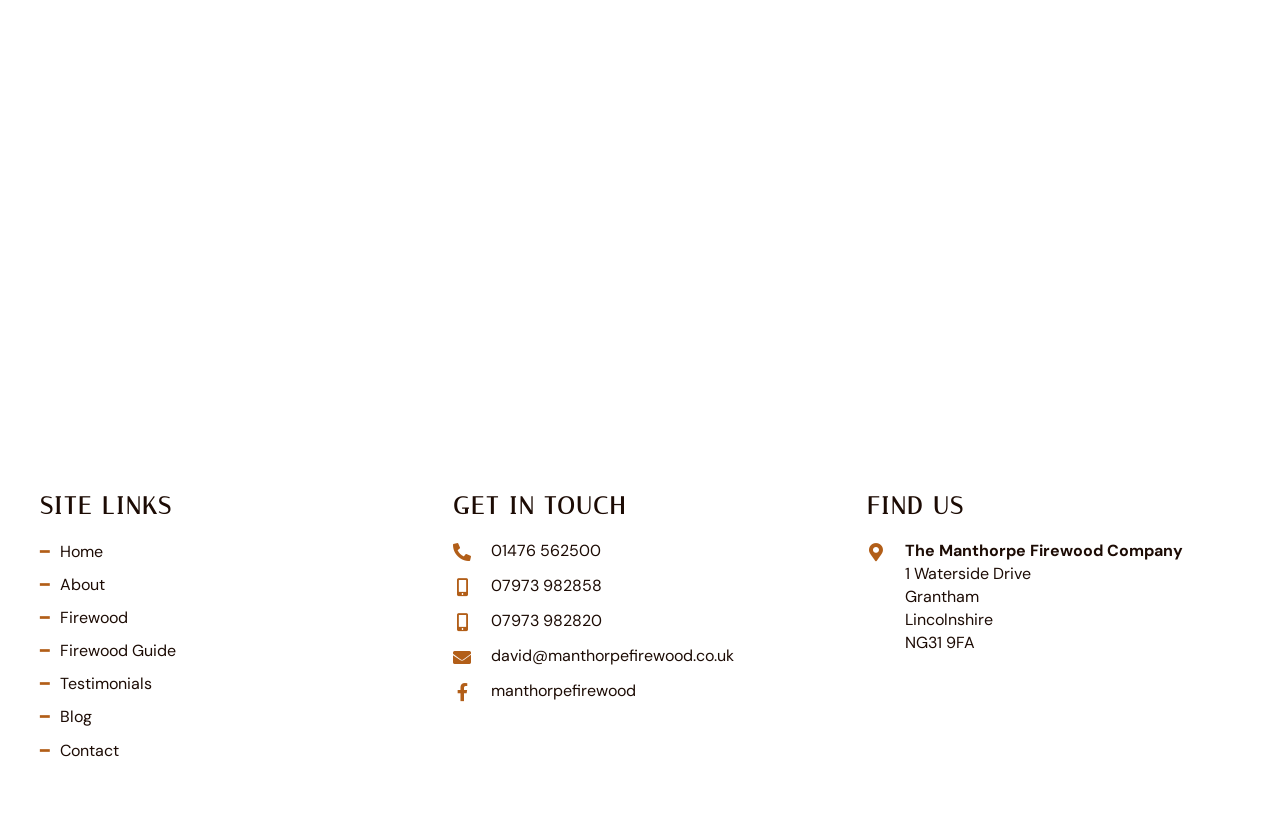Find the bounding box coordinates of the clickable area that will achieve the following instruction: "Call 01476 562500".

[0.384, 0.657, 0.47, 0.683]